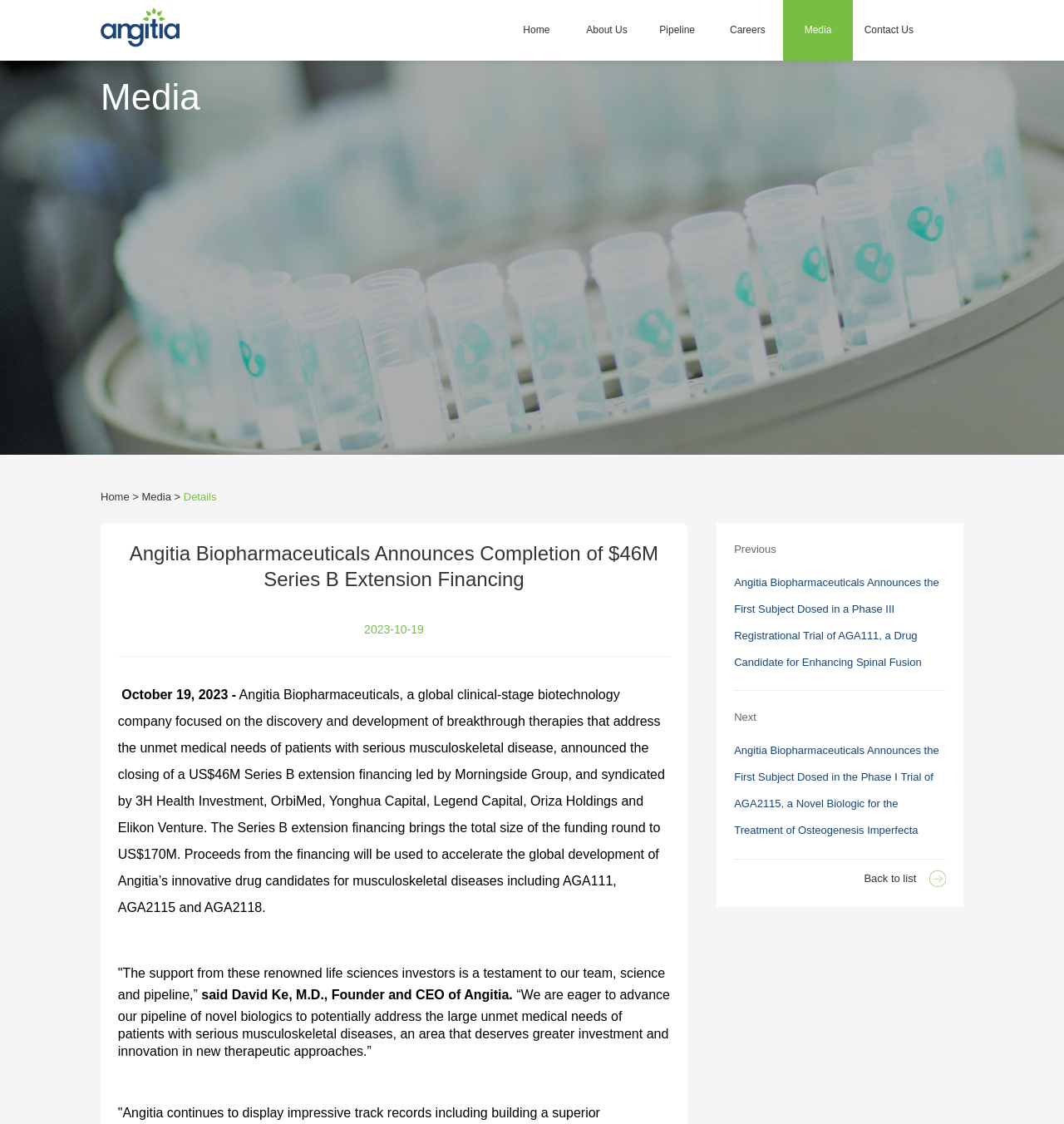Locate the bounding box coordinates of the item that should be clicked to fulfill the instruction: "Read about Angitia Biopharmaceuticals".

[0.111, 0.612, 0.625, 0.813]